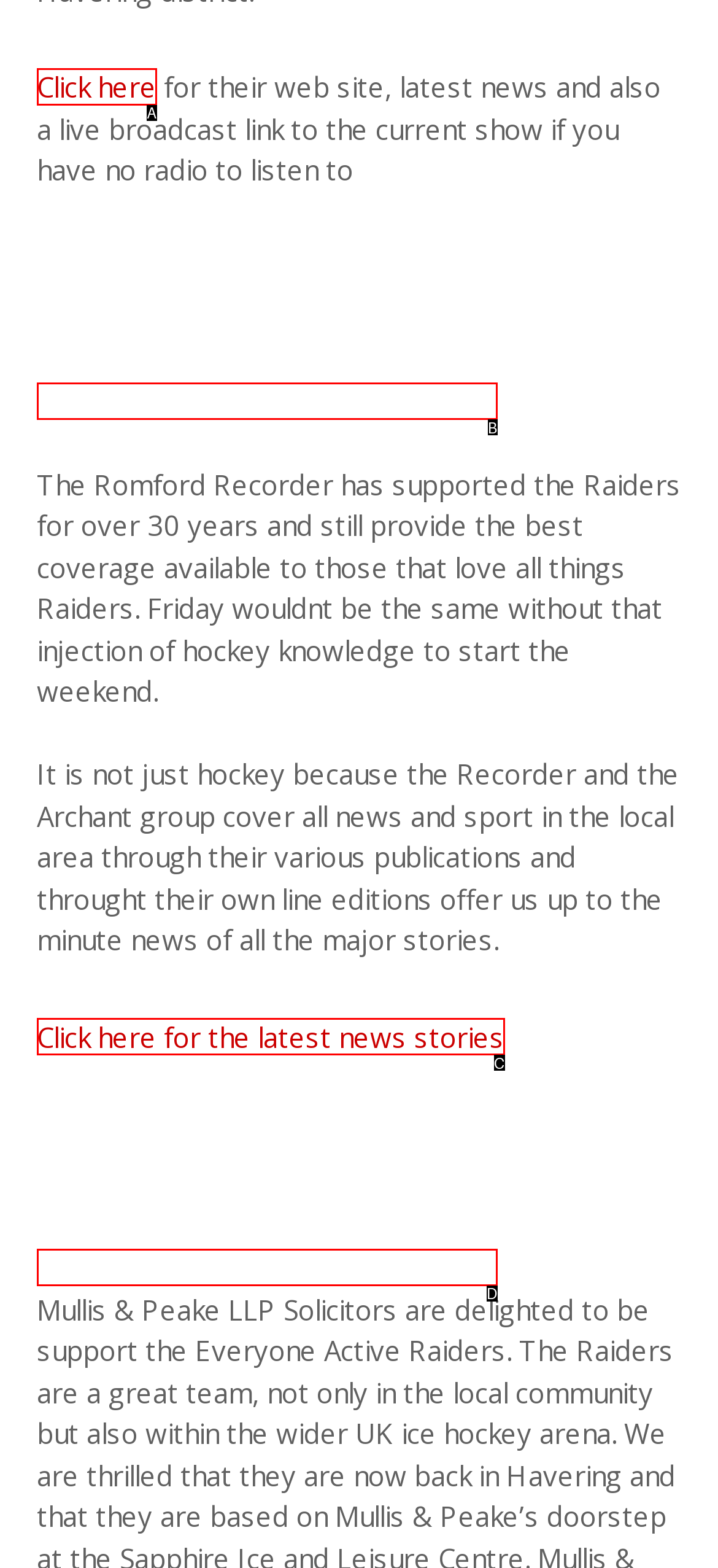Determine which UI element matches this description: Click here
Reply with the appropriate option's letter.

A